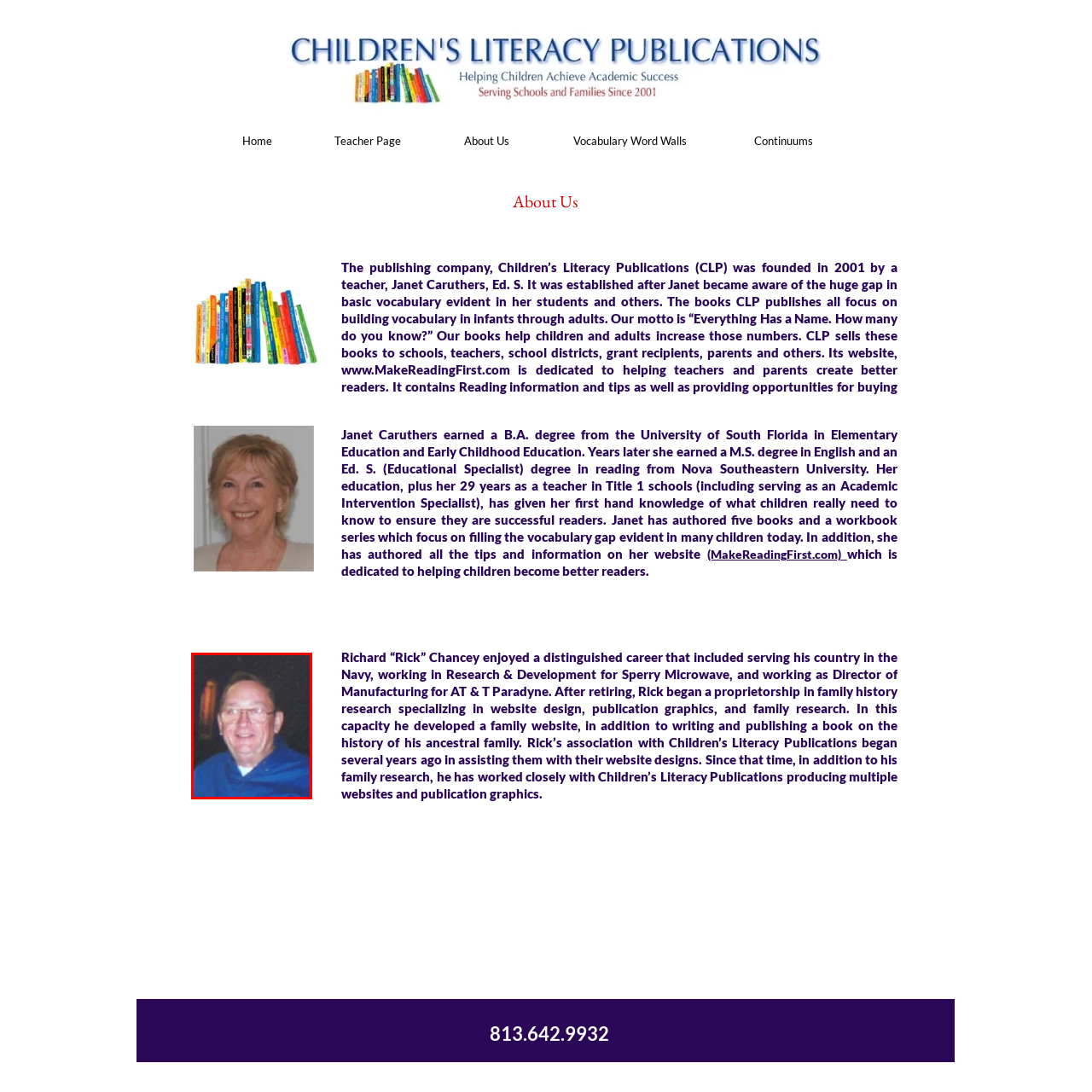Please provide a one-word or phrase response to the following question by examining the image within the red boundary:
What is Richard 'Rick' Chancey's current area of work?

family history research